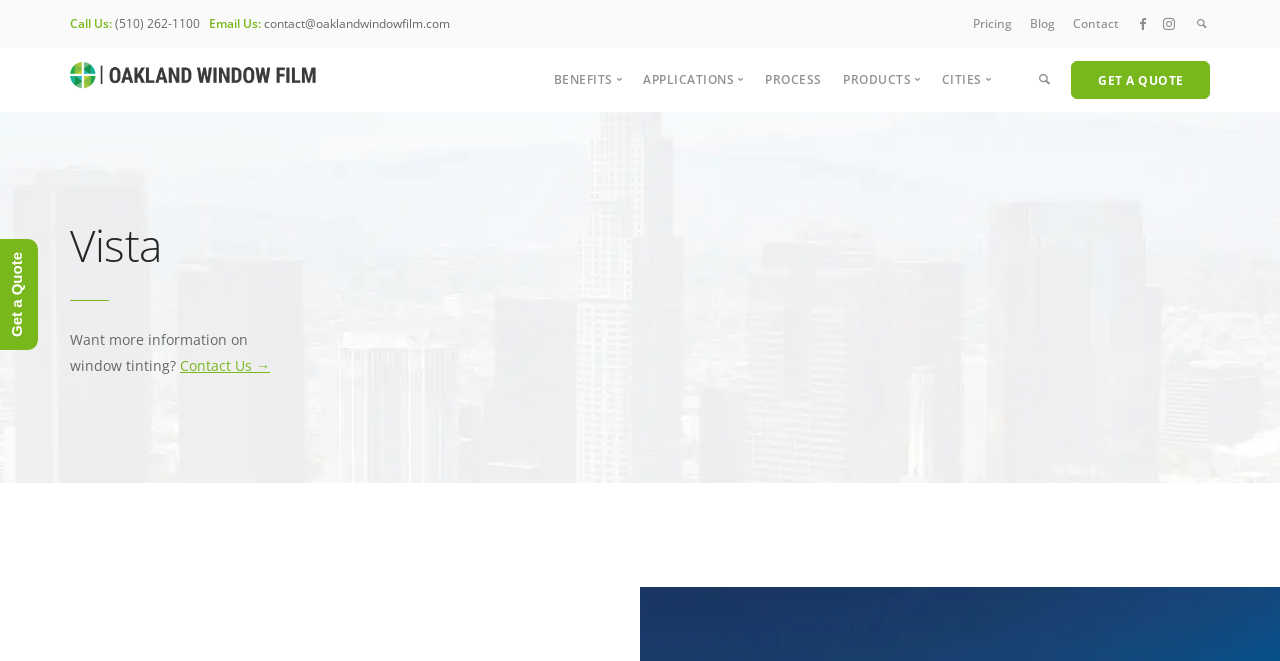Identify the bounding box for the element characterized by the following description: "Casper".

[0.679, 0.705, 0.716, 0.733]